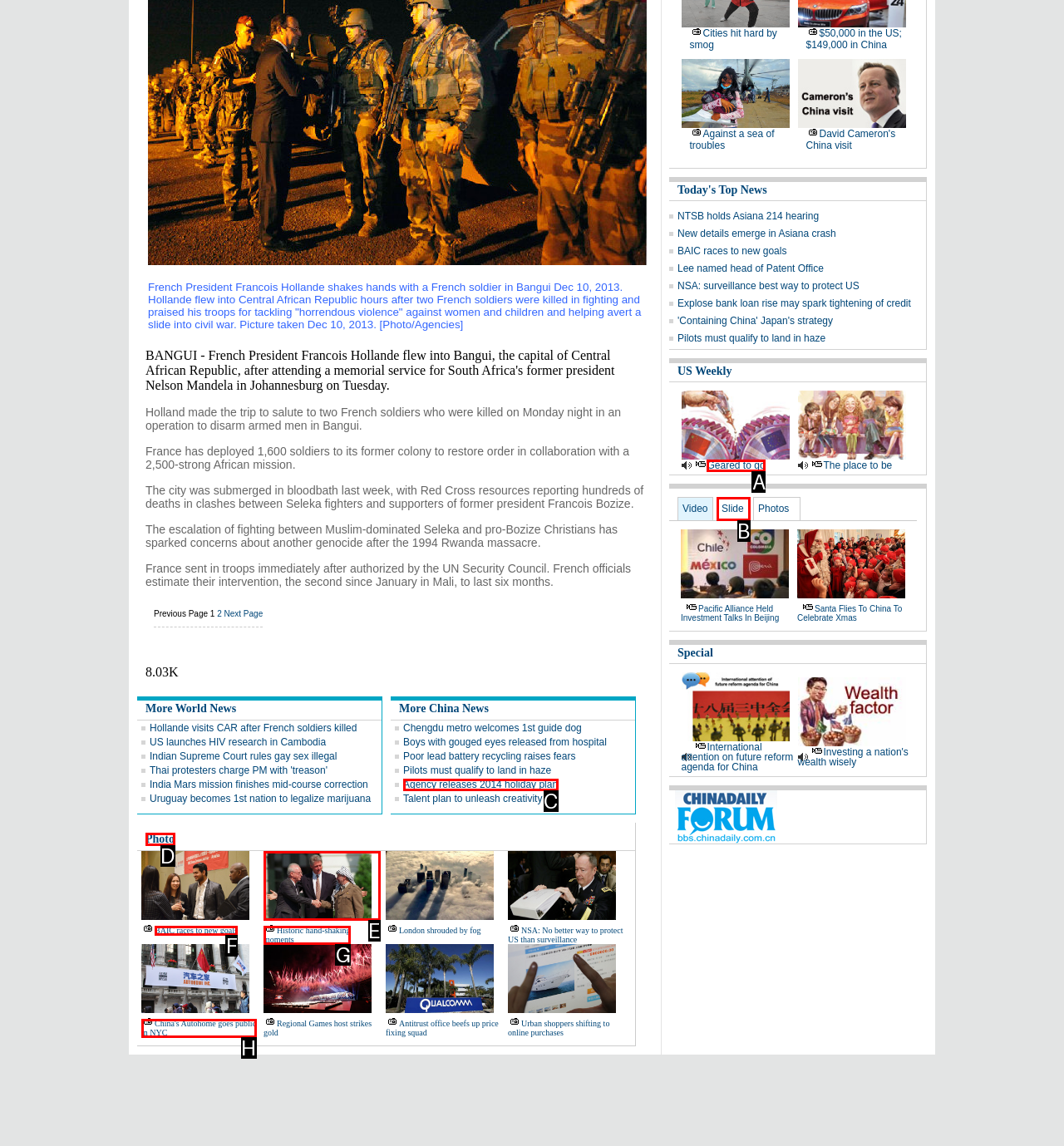Given the description: BAIC races to new goals, select the HTML element that best matches it. Reply with the letter of your chosen option.

F